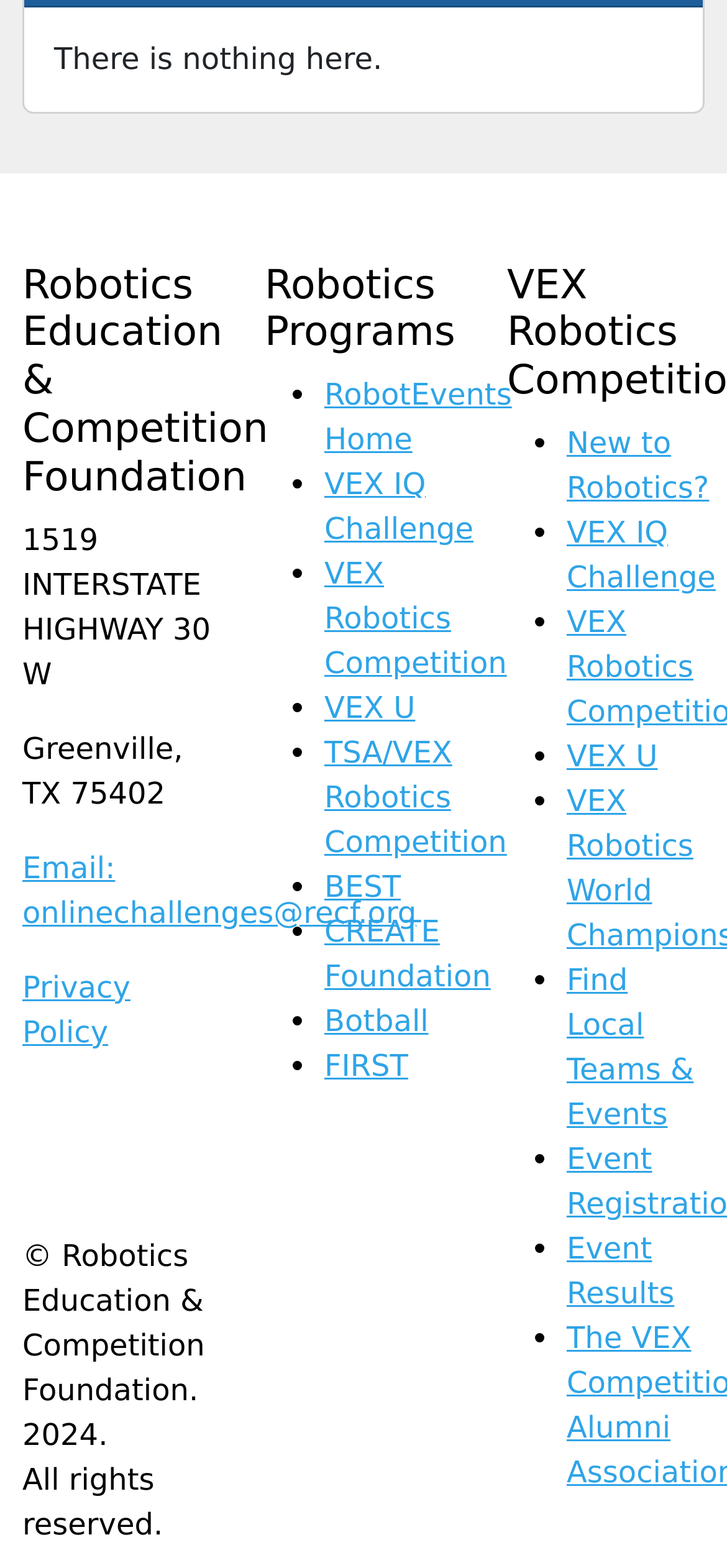Give a short answer to this question using one word or a phrase:
How can I find local teams and events?

Find Local Teams & Events